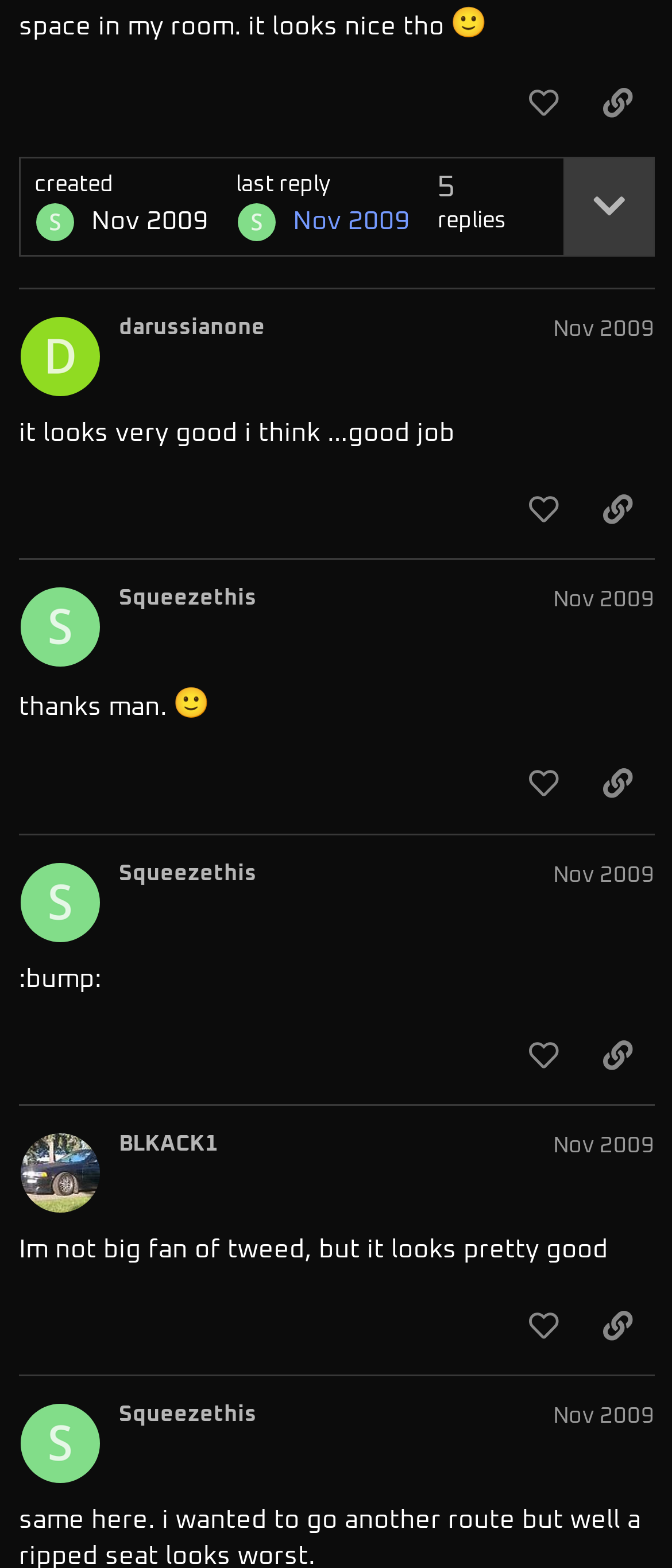How many likes can a post have?
Using the image as a reference, give a one-word or short phrase answer.

1